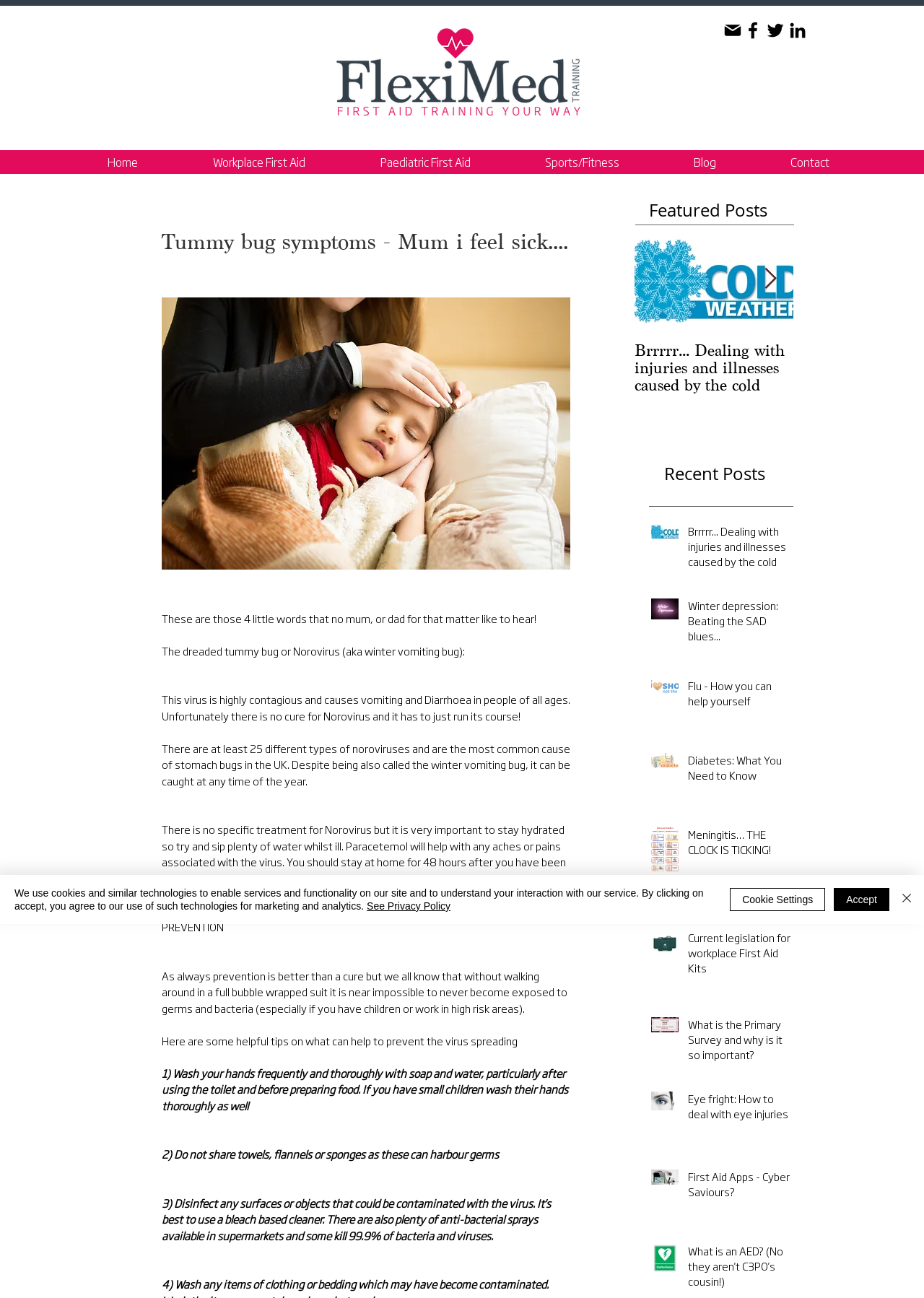How many types of noroviruses are there?
Give a comprehensive and detailed explanation for the question.

According to the webpage, it is mentioned that there are at least 25 different types of noroviruses, which are the most common cause of stomach bugs in the UK.